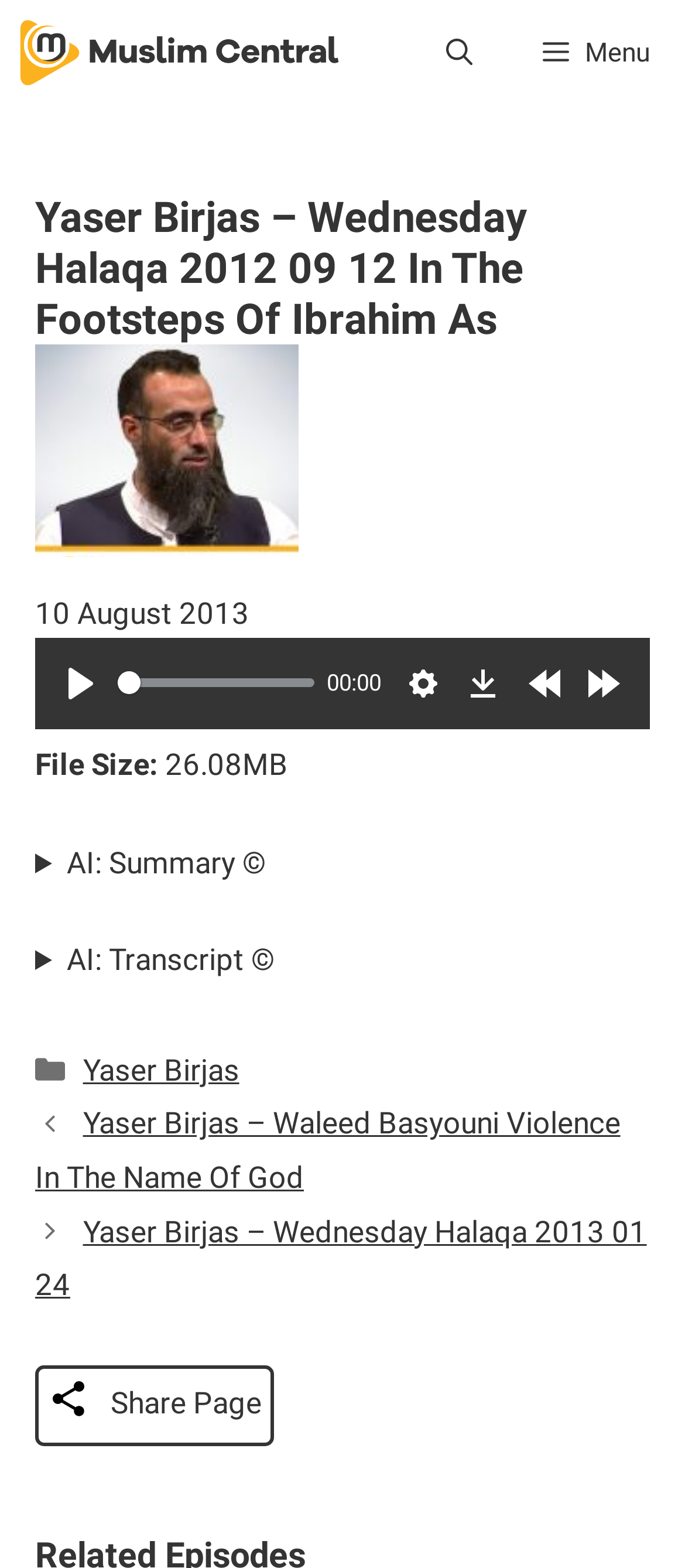Answer the question in a single word or phrase:
What is the file size of the audio lecture?

26.08MB